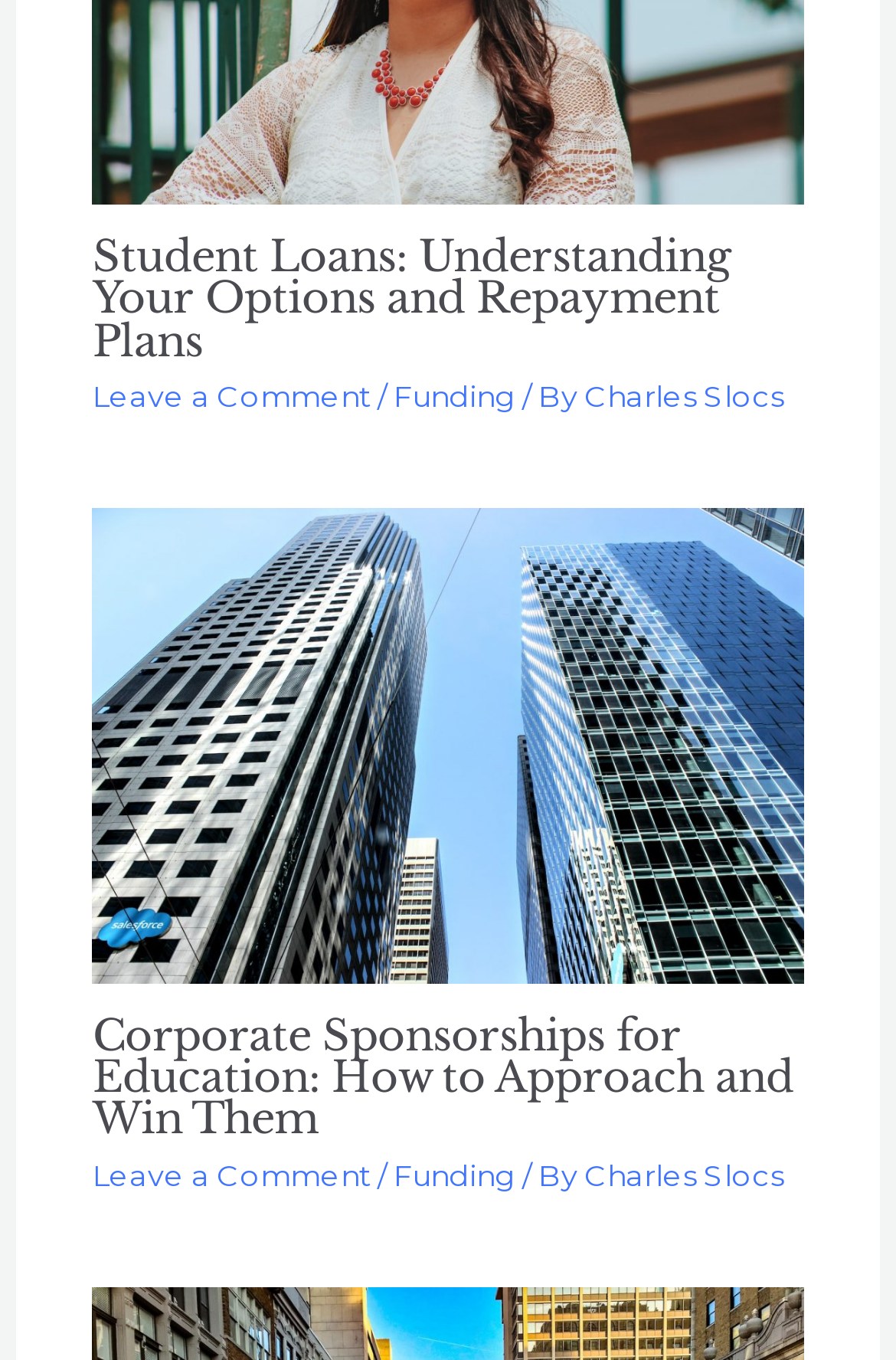How many articles are on this webpage?
Using the image, provide a concise answer in one word or a short phrase.

2